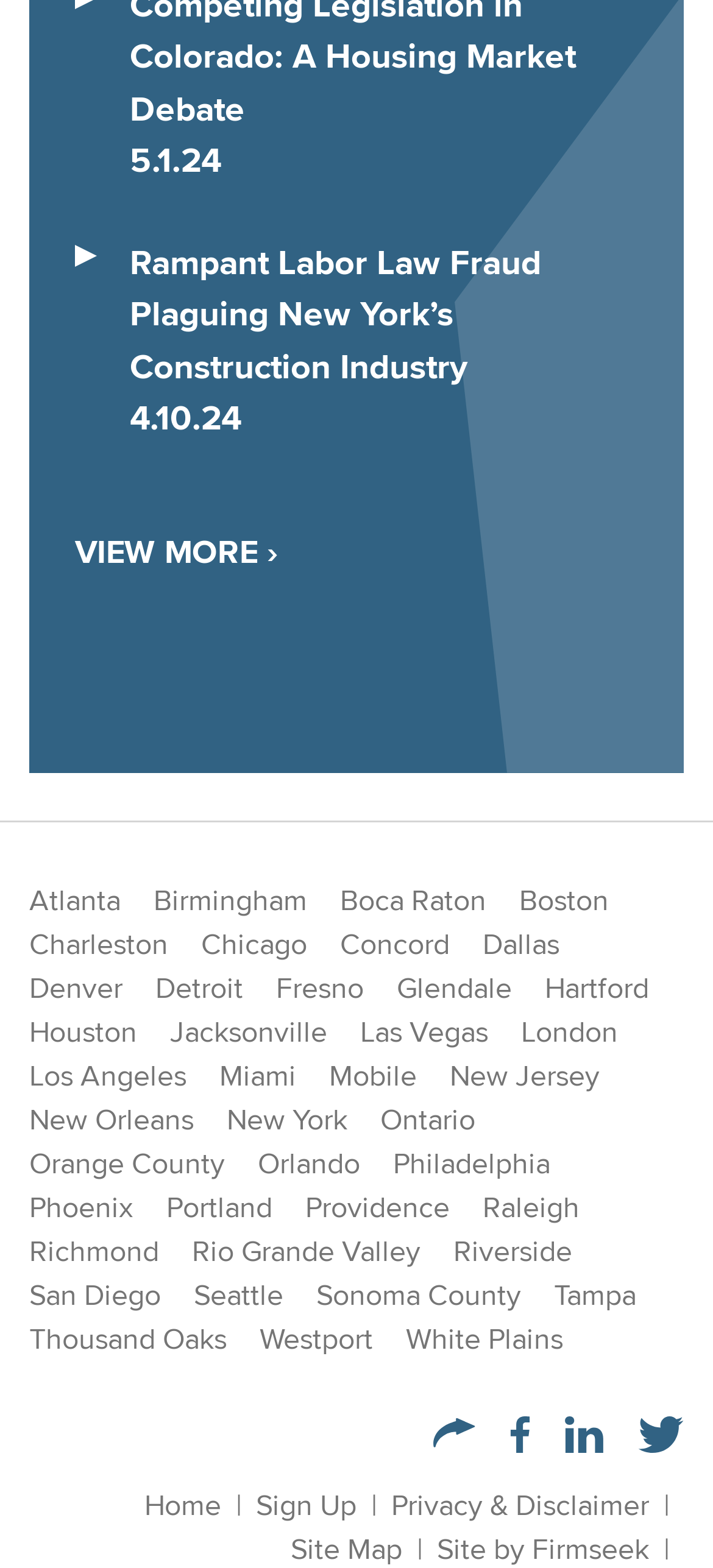What is the date mentioned in the top-left corner?
Please give a detailed and elaborate explanation in response to the question.

The date '5.1.24' is mentioned in the top-left corner of the webpage, which is likely a publication or update date.